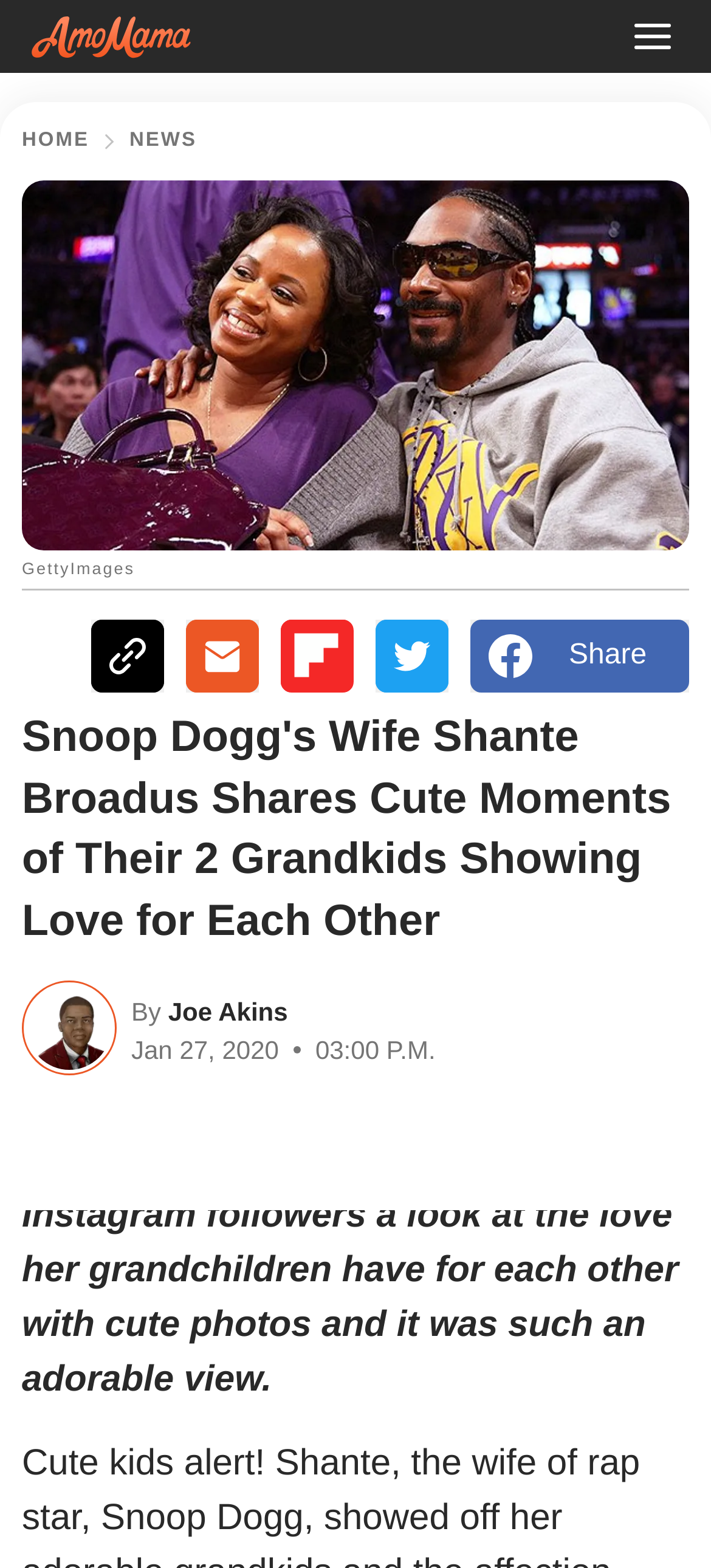Locate the bounding box of the UI element defined by this description: "parent_node: By Joe Akins". The coordinates should be given as four float numbers between 0 and 1, formatted as [left, top, right, bottom].

[0.031, 0.626, 0.164, 0.686]